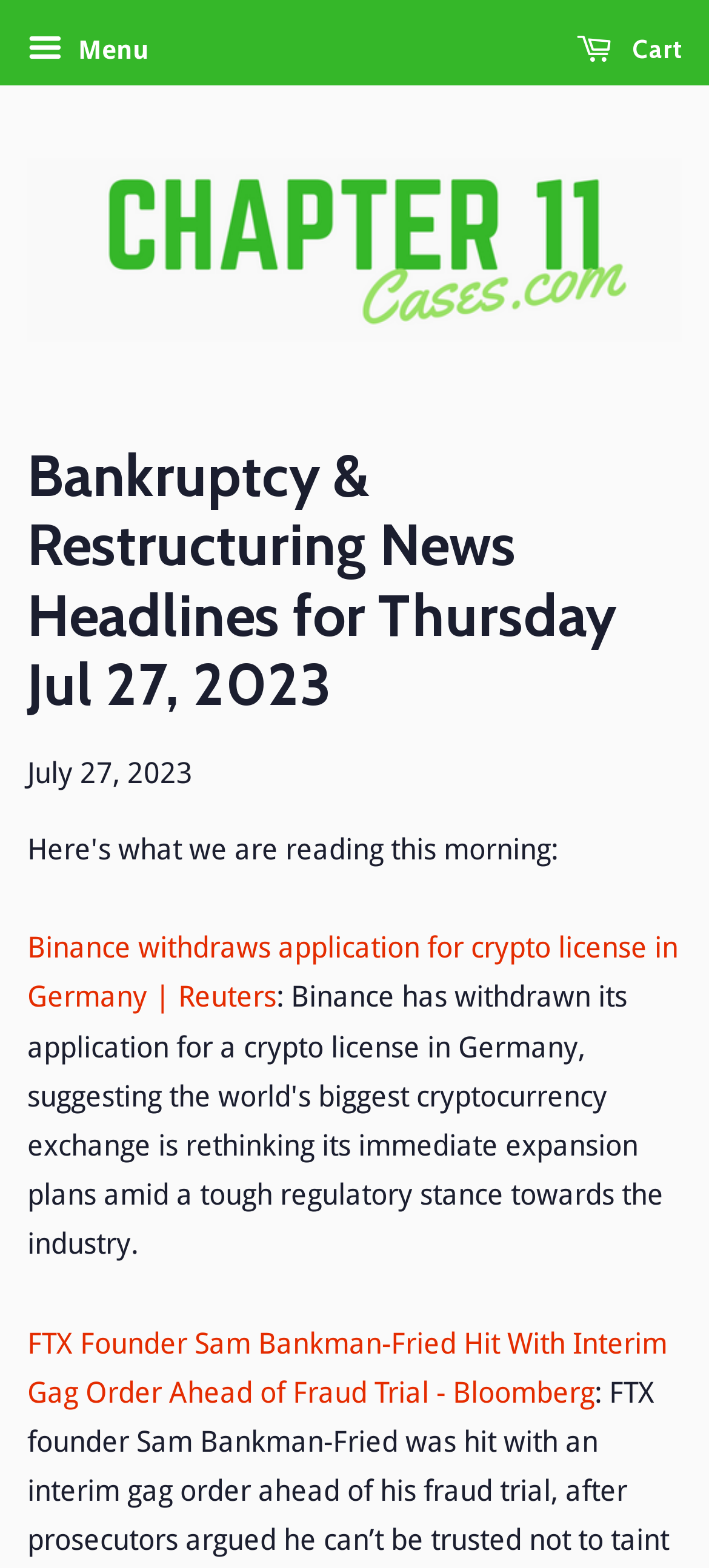What is the name of the section on the webpage?
Please answer the question with as much detail as possible using the screenshot.

I found the name of the section by looking at the link element with the text 'Chapter 11 Cases', which is located above the main heading. This link appears to be a section header.